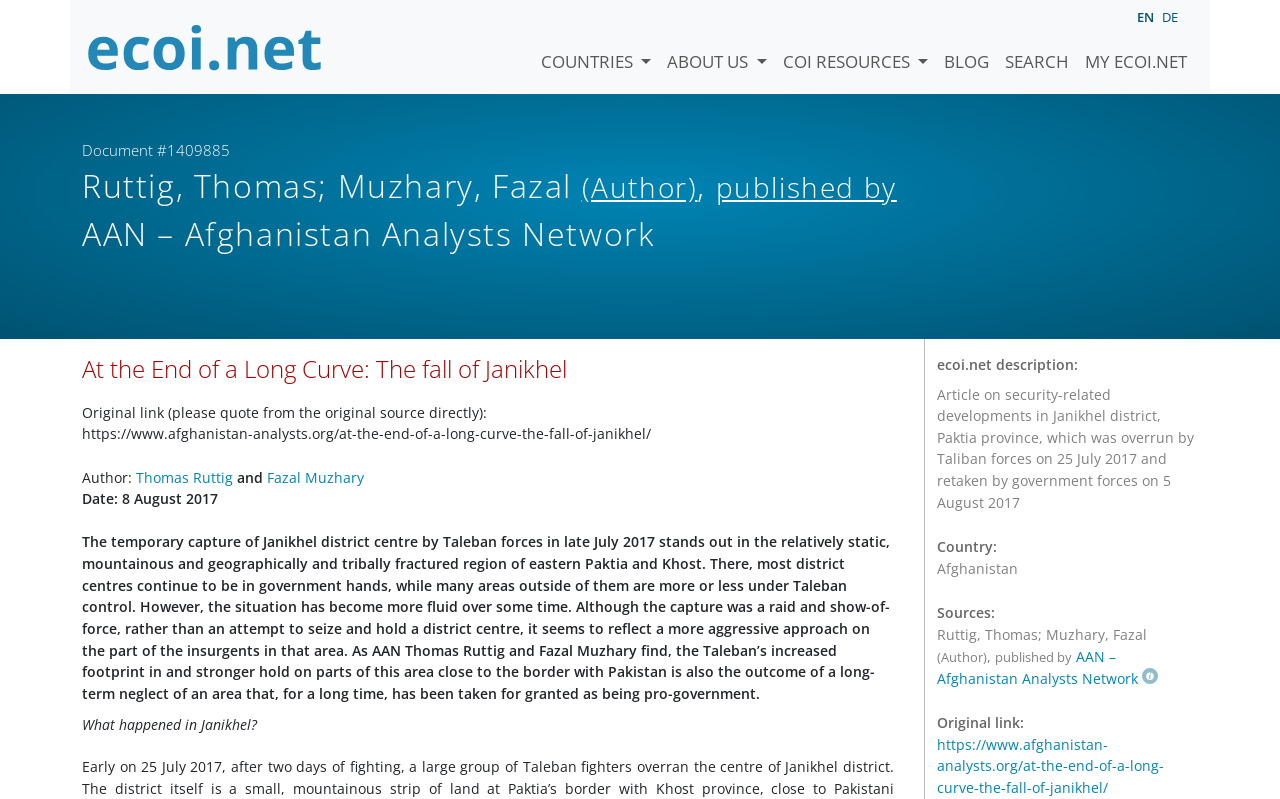Please find and report the bounding box coordinates of the element to click in order to perform the following action: "go to the ABOUT US page". The coordinates should be expressed as four float numbers between 0 and 1, in the format [left, top, right, bottom].

[0.515, 0.024, 0.605, 0.094]